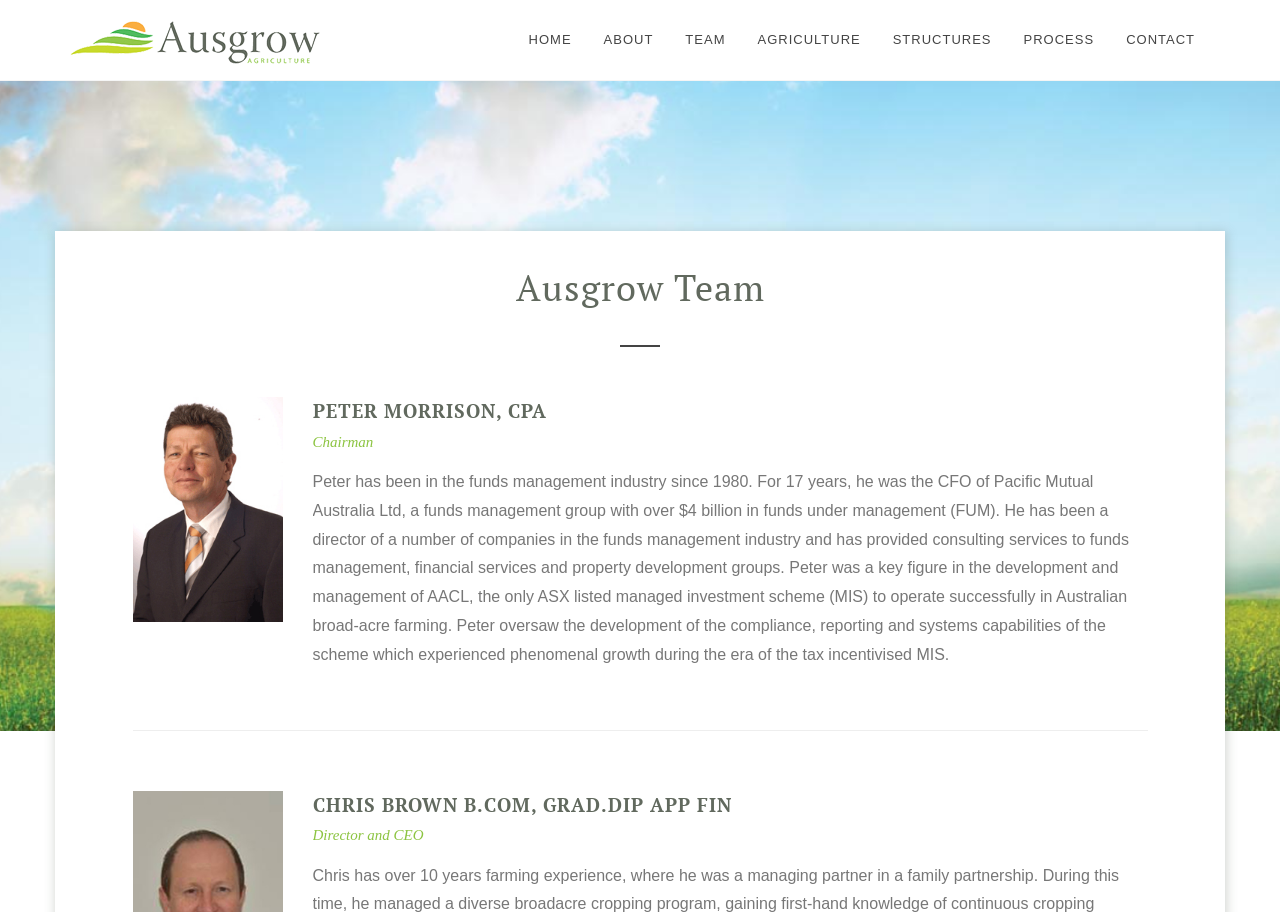Produce an elaborate caption capturing the essence of the webpage.

The webpage is about Ausgrow Agriculture, with a prominent logo at the top left corner. Below the logo, there is a navigation menu with 7 links: HOME, ABOUT, TEAM, AGRICULTURE, STRUCTURES, PROCESS, and CONTACT, aligned horizontally across the top of the page.

The main content of the page is focused on the Ausgrow Team, with a heading "Ausgrow Team" located at the top center of the page. Below the heading, there is an image of Peter Morrison, CPA, on the left side, accompanied by his title "Chairman" and a brief bio that describes his experience in the funds management industry.

To the right of Peter's image, there is a heading "PETER MORRISON, CPA" followed by a detailed description of his background and achievements. Further down, there is another heading "CHRIS BROWN B.COM, GRAD.DIP APP FIN" with his title "Director and CEO" below it, although his bio is not provided in this screenshot.